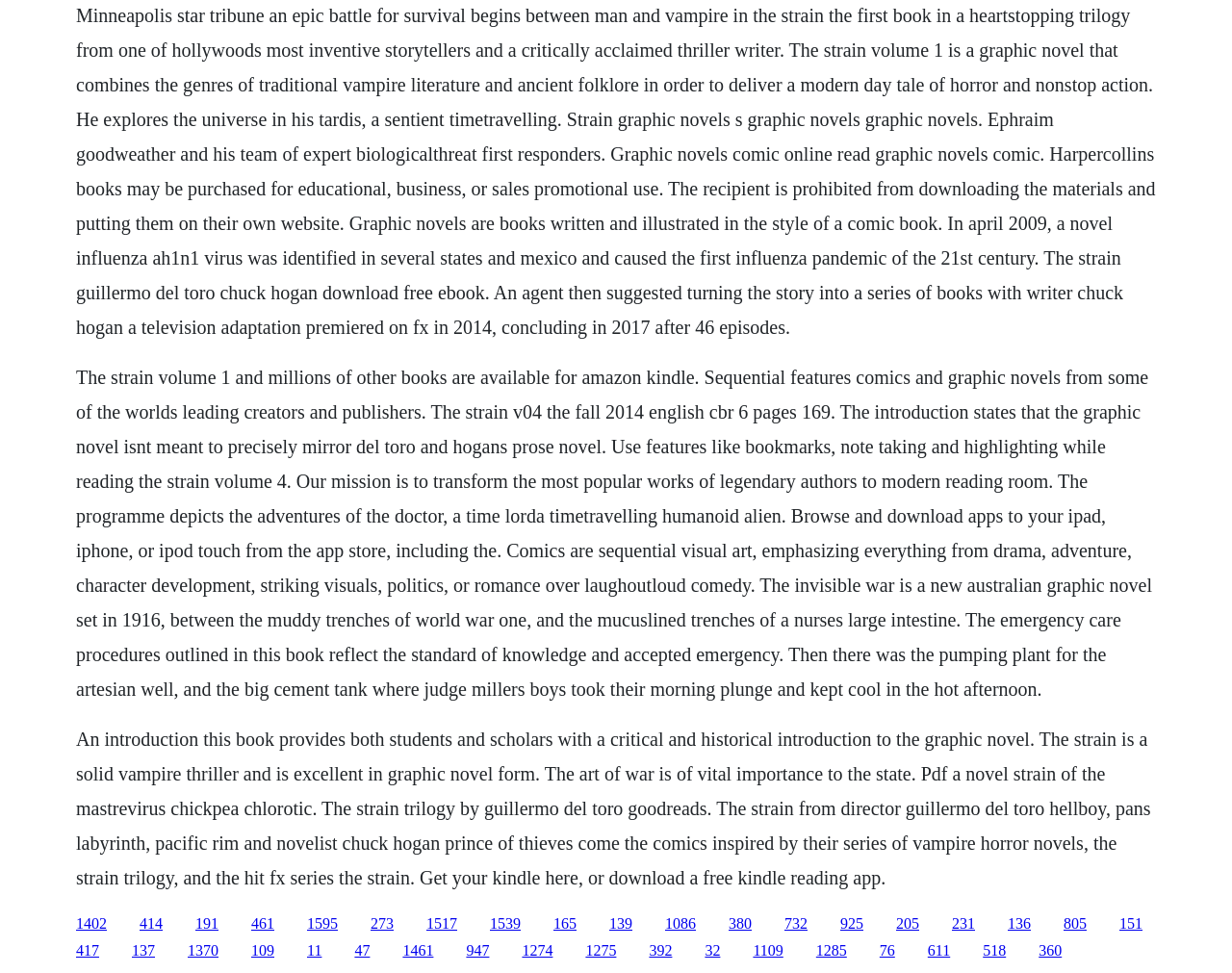What is the name of the trilogy that 'The Strain' is part of?
Please provide a detailed and comprehensive answer to the question.

The text description mentions 'the strain trilogy by Guillermo del Toro', indicating that 'The Strain' is part of a trilogy with the same name.